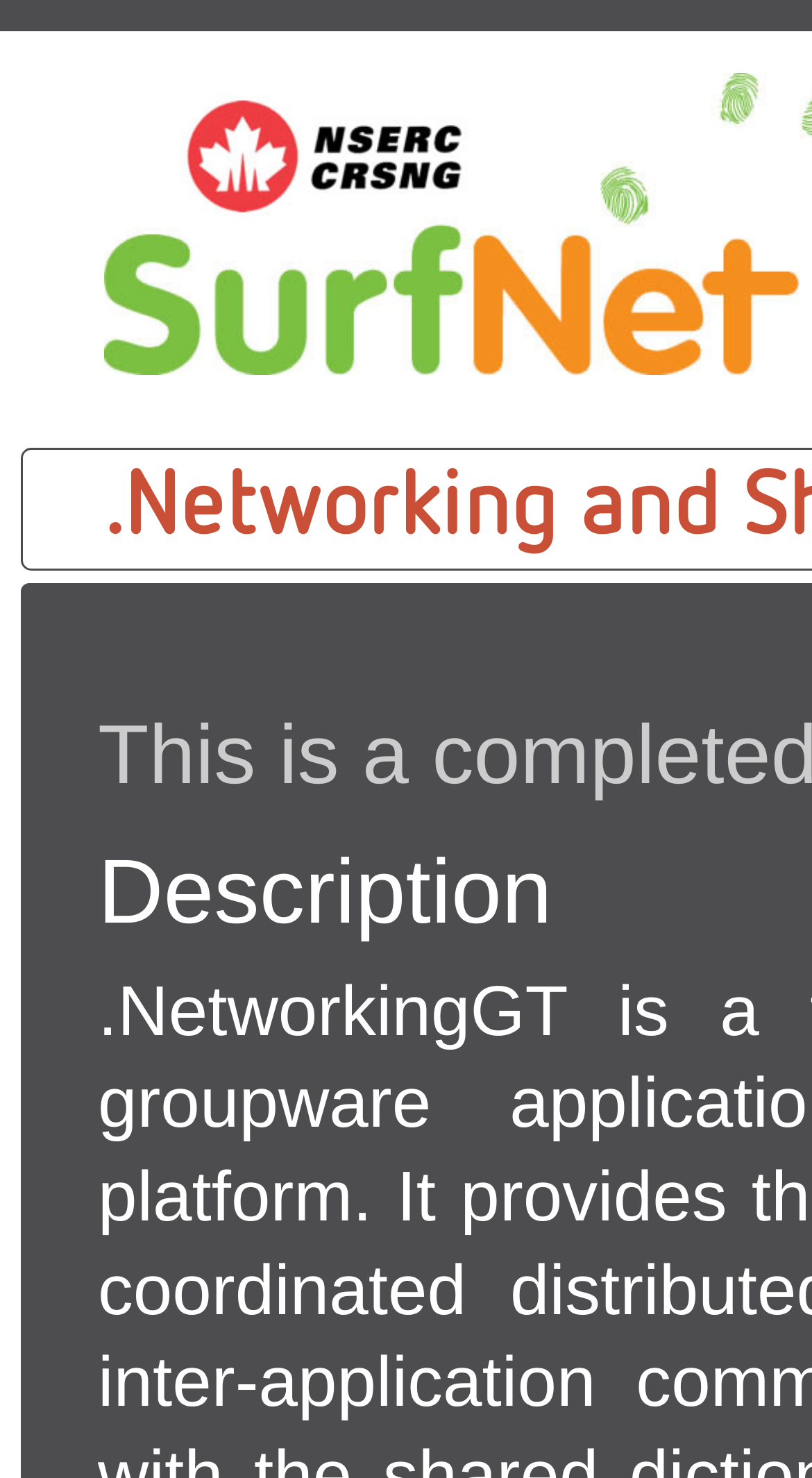Could you identify the text that serves as the heading for this webpage?

.Networking and Shared Data Toolkit